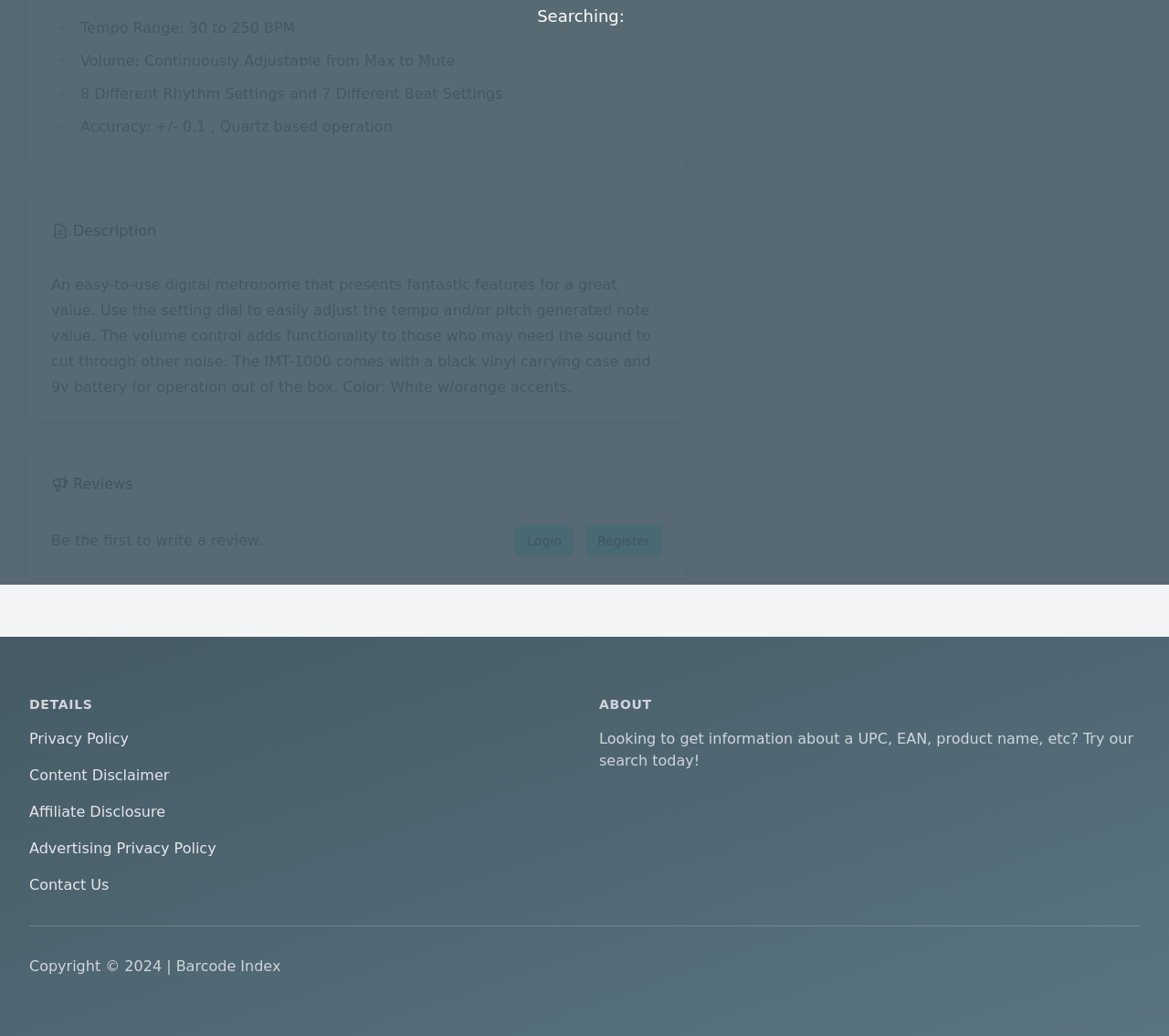Using the provided description: "Content Disclaimer", find the bounding box coordinates of the corresponding UI element. The output should be four float numbers between 0 and 1, in the format [left, top, right, bottom].

[0.025, 0.74, 0.145, 0.756]